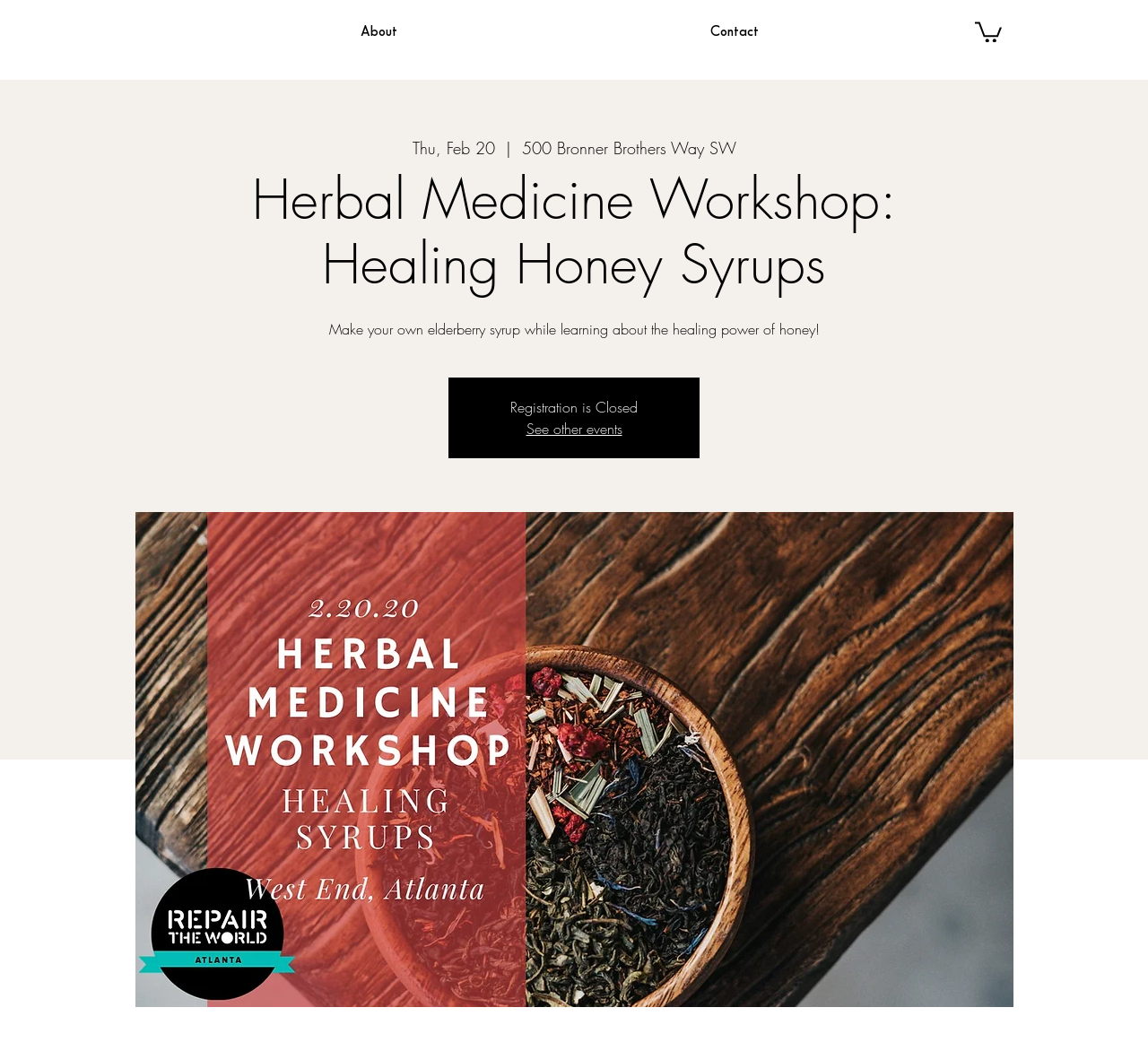Respond to the question below with a concise word or phrase:
What is the topic of the workshop?

Healing Honey Syrups